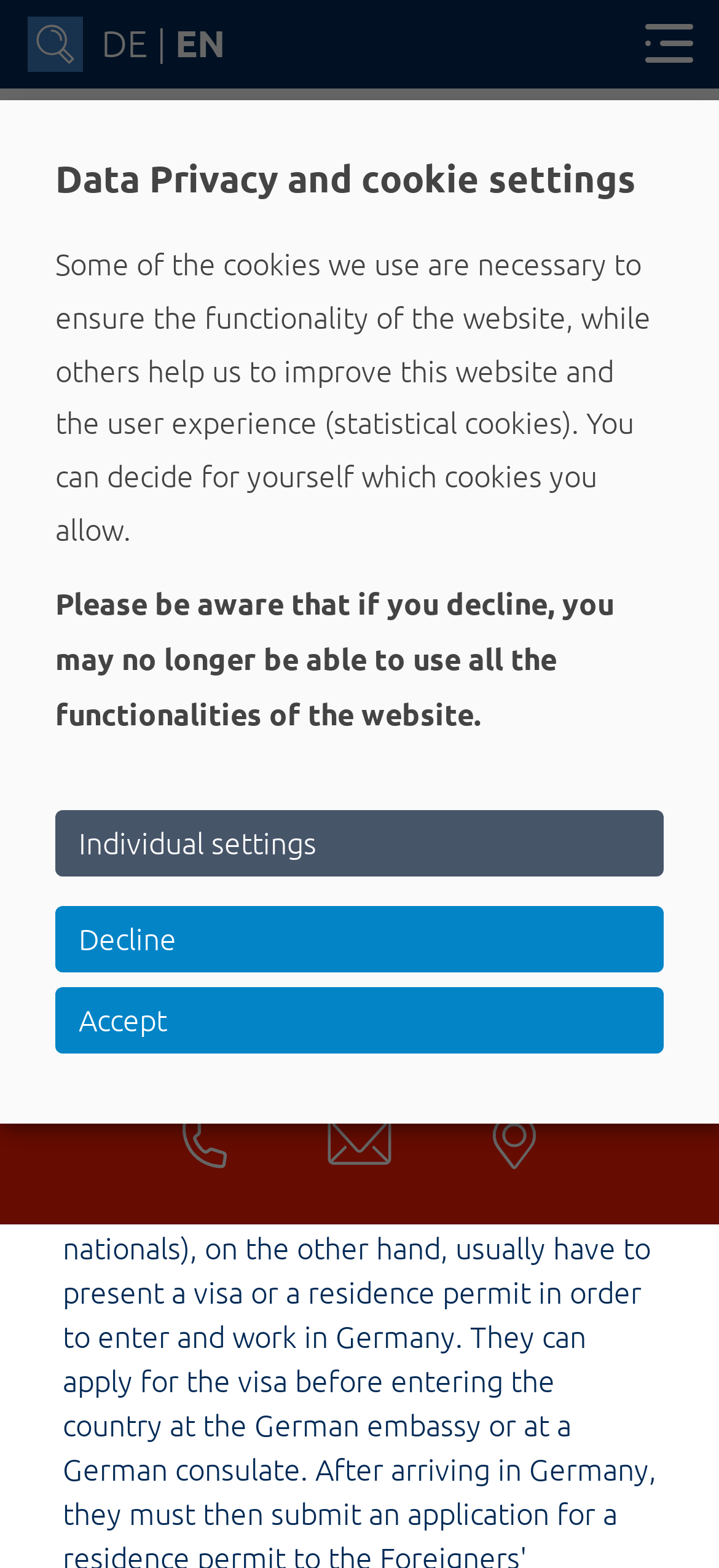Determine the bounding box coordinates for the clickable element required to fulfill the instruction: "Write an e-mail". Provide the coordinates as four float numbers between 0 and 1, i.e., [left, top, right, bottom].

[0.423, 0.693, 0.577, 0.763]